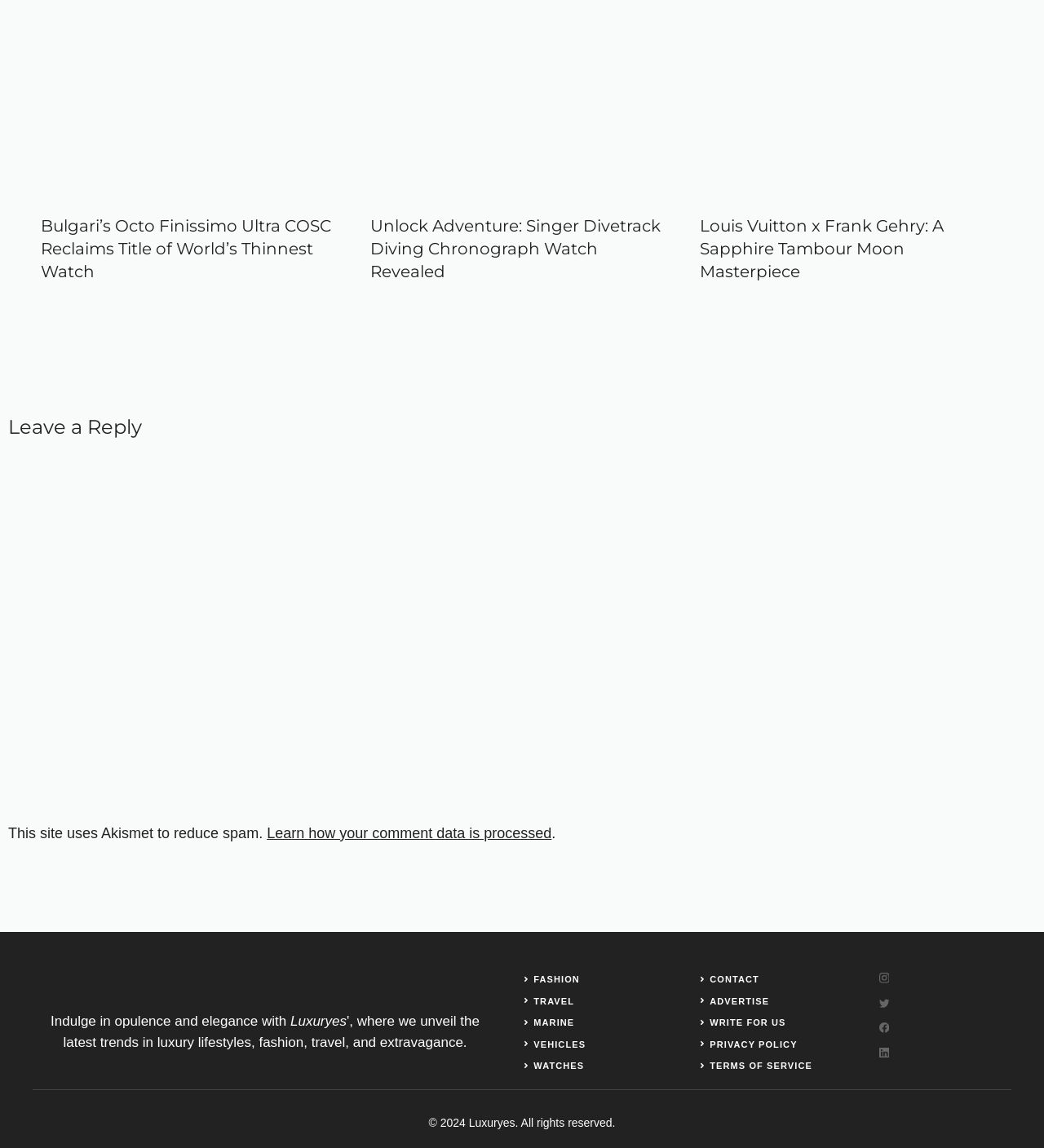Identify the bounding box coordinates of the area you need to click to perform the following instruction: "Follow Luxuryes on Instagram".

[0.819, 0.847, 0.875, 0.856]